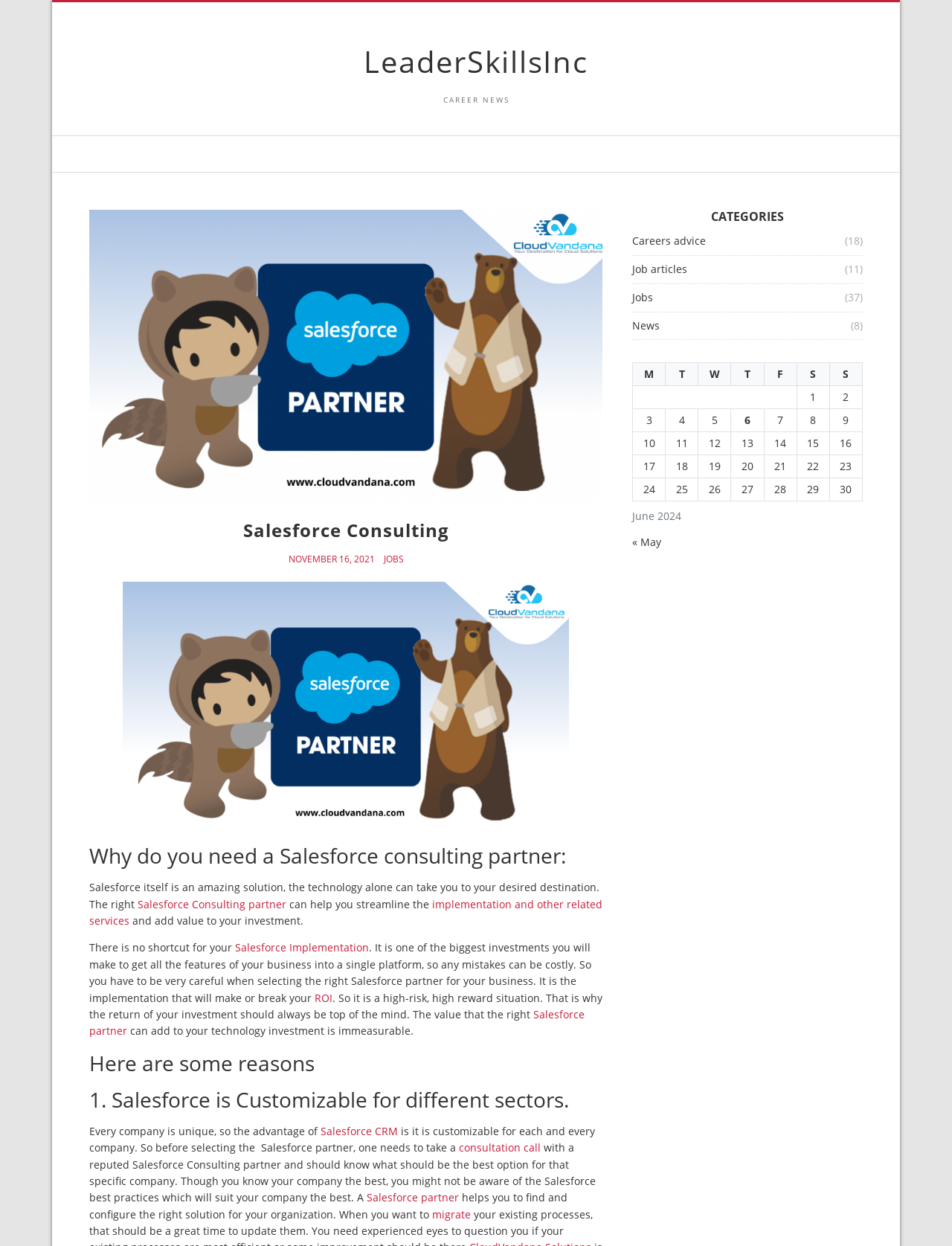Identify the bounding box coordinates for the UI element described as follows: "Jobs". Ensure the coordinates are four float numbers between 0 and 1, formatted as [left, top, right, bottom].

[0.664, 0.234, 0.694, 0.244]